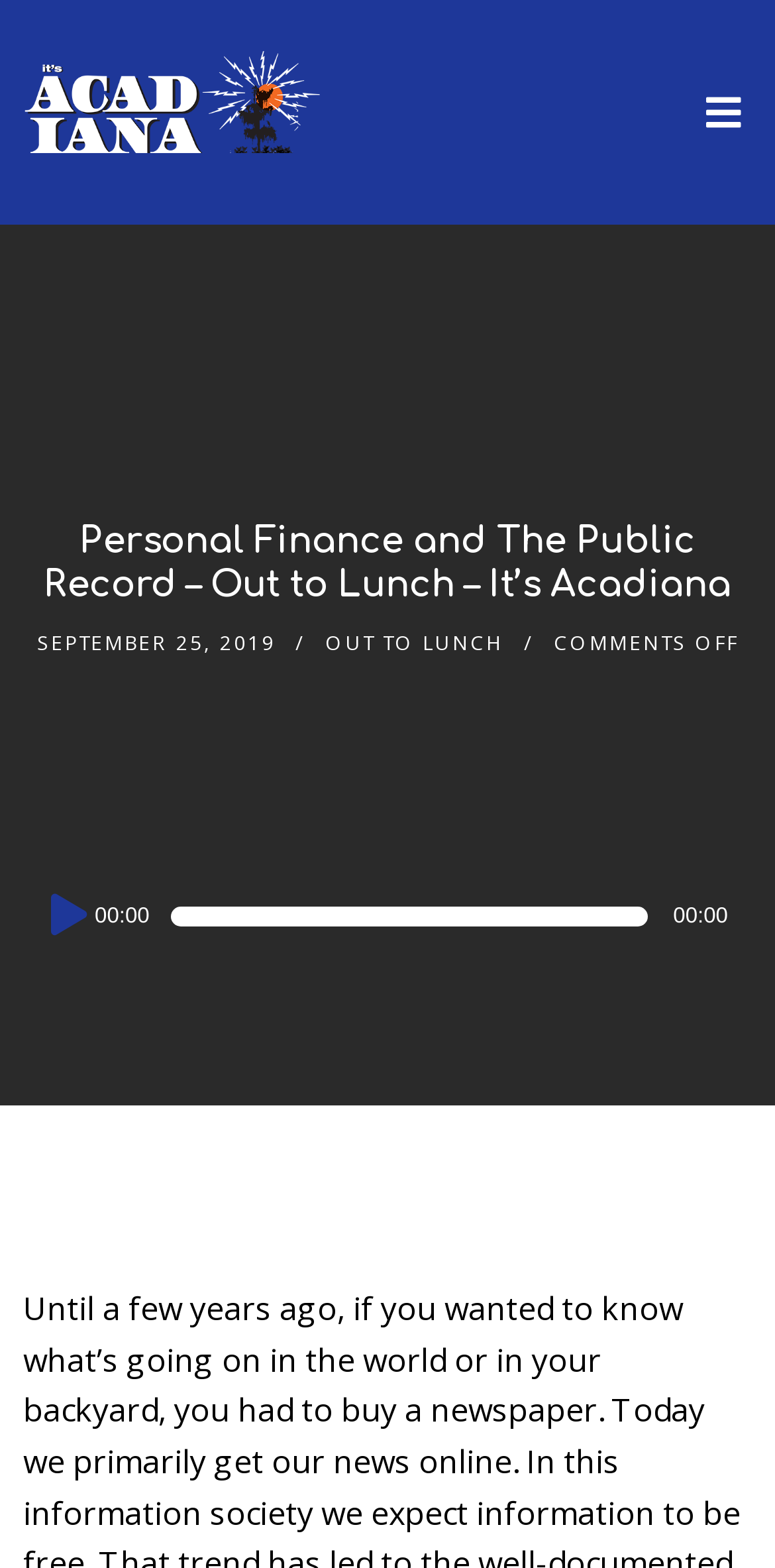What is the date of the article?
Answer the question based on the image using a single word or a brief phrase.

SEPTEMBER 25, 2019